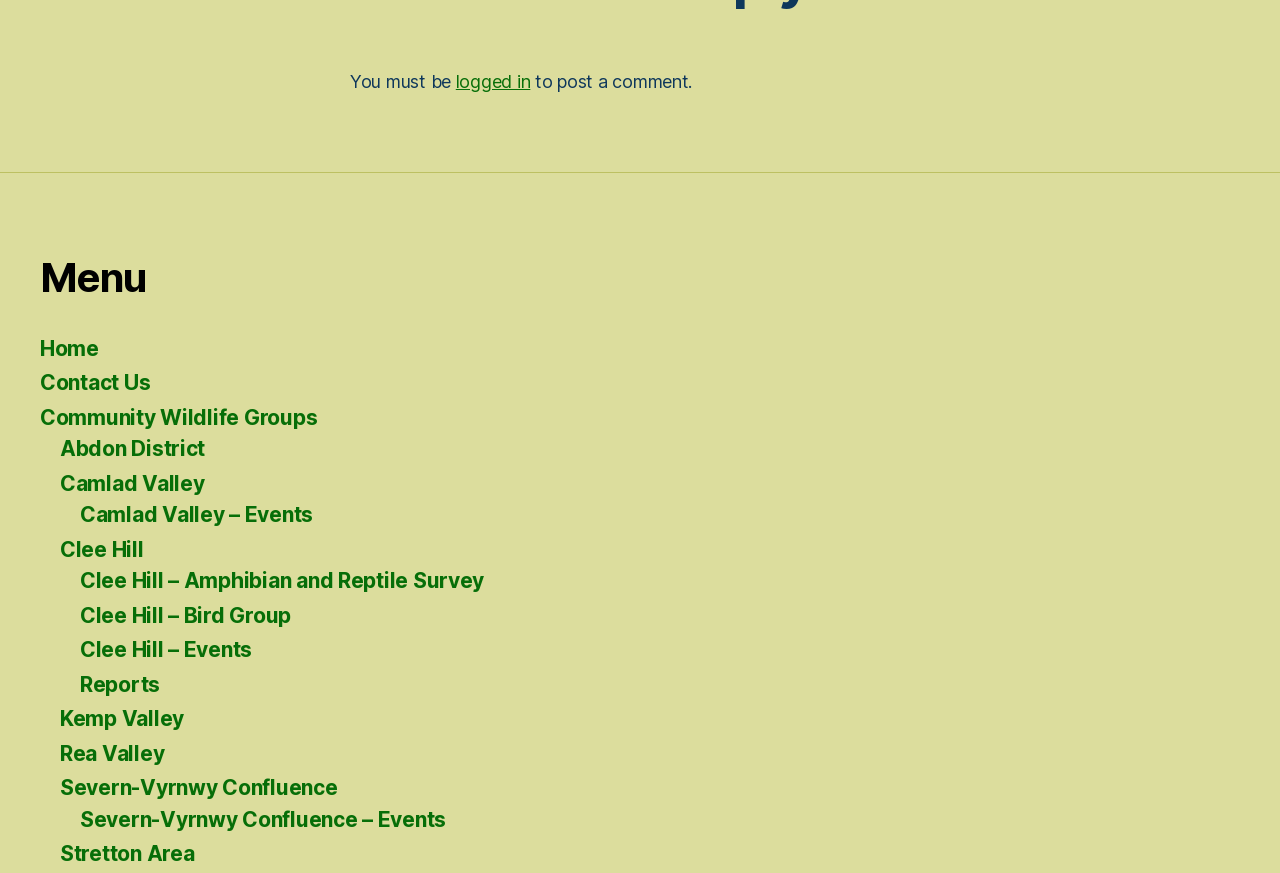Determine the bounding box for the described UI element: "Eco-friendly living".

None